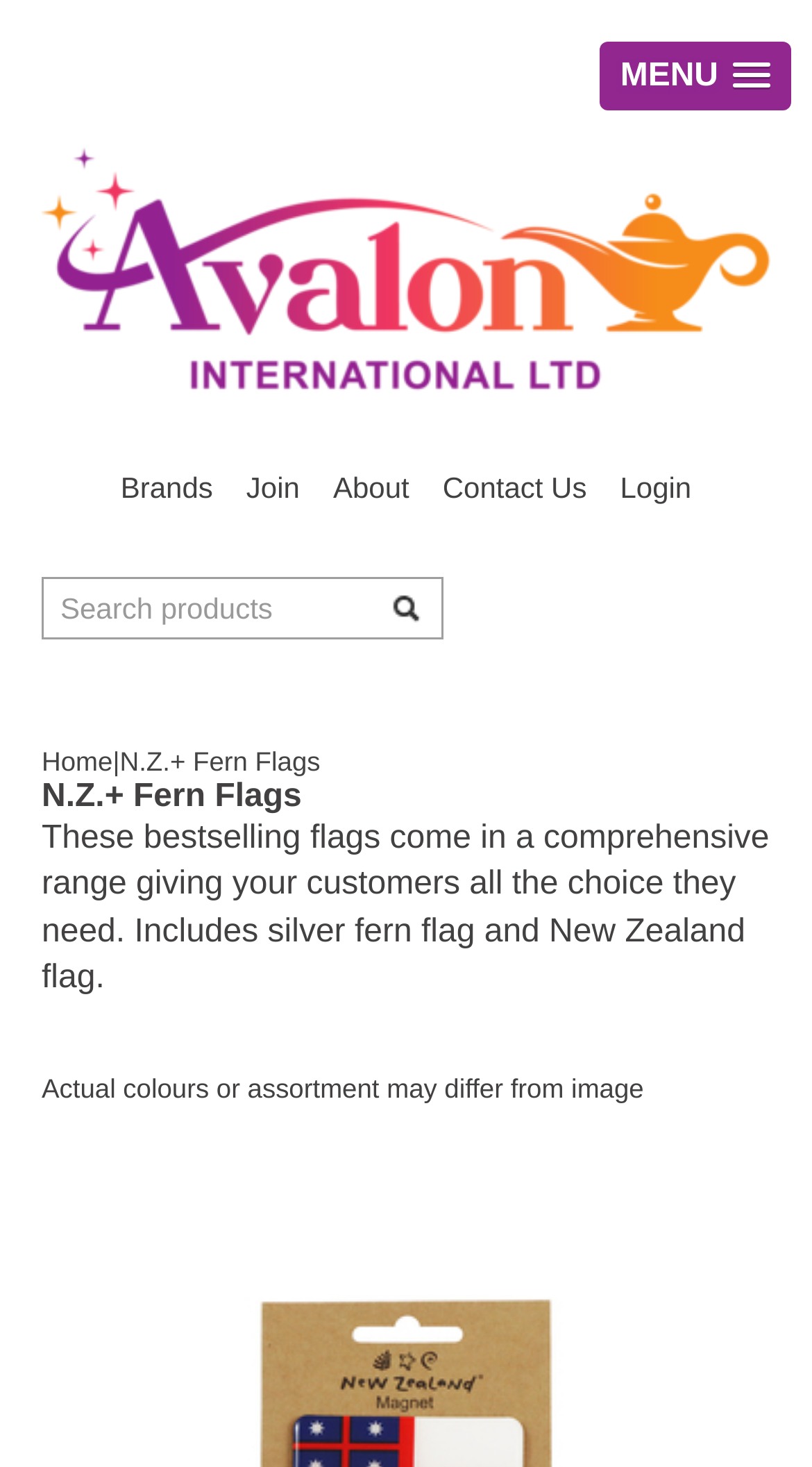Using the description: "name="Product[search]" placeholder="Search products"", determine the UI element's bounding box coordinates. Ensure the coordinates are in the format of four float numbers between 0 and 1, i.e., [left, top, right, bottom].

[0.054, 0.396, 0.544, 0.432]